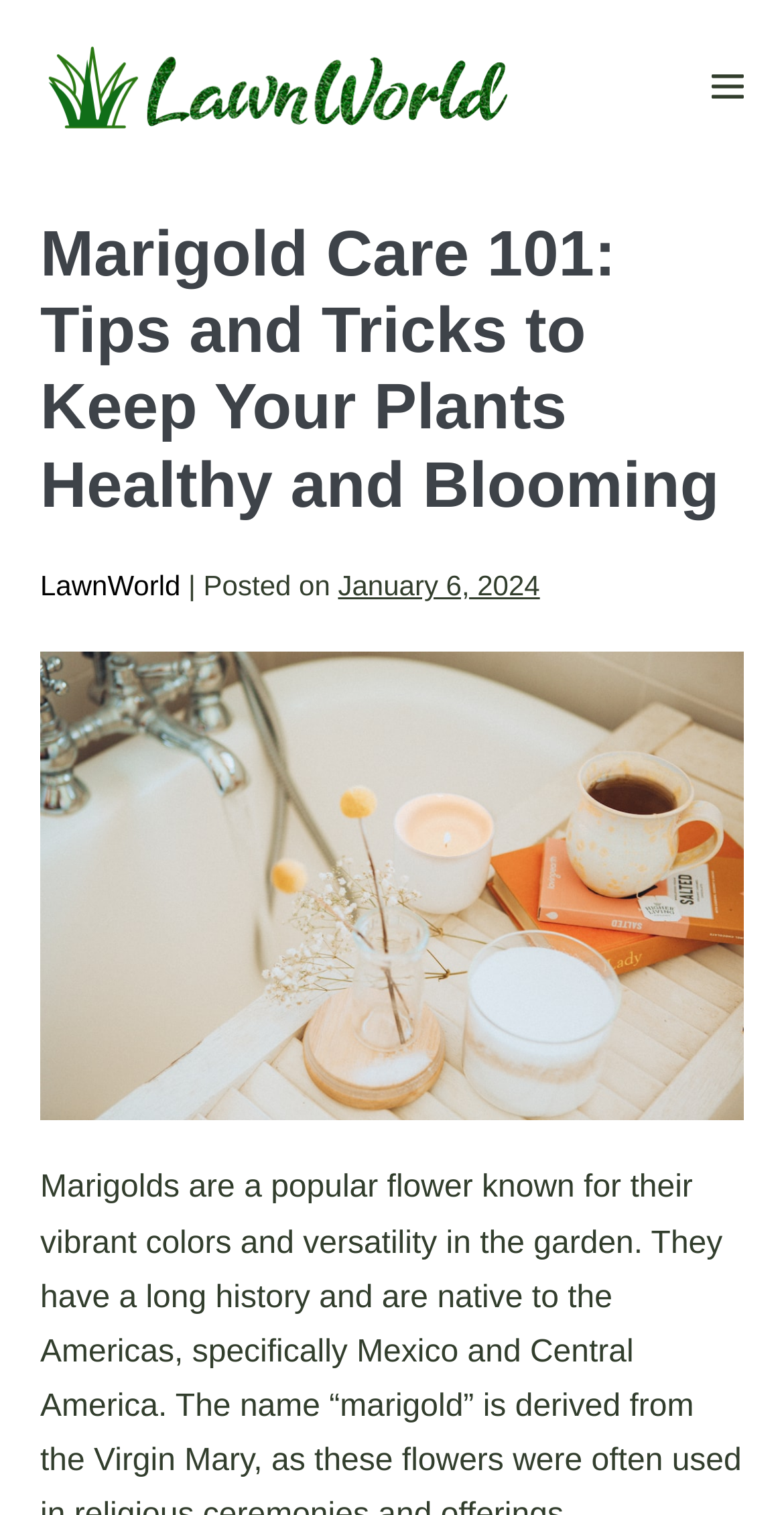Please find the bounding box coordinates in the format (top-left x, top-left y, bottom-right x, bottom-right y) for the given element description. Ensure the coordinates are floating point numbers between 0 and 1. Description: LawnWorld

[0.051, 0.376, 0.23, 0.397]